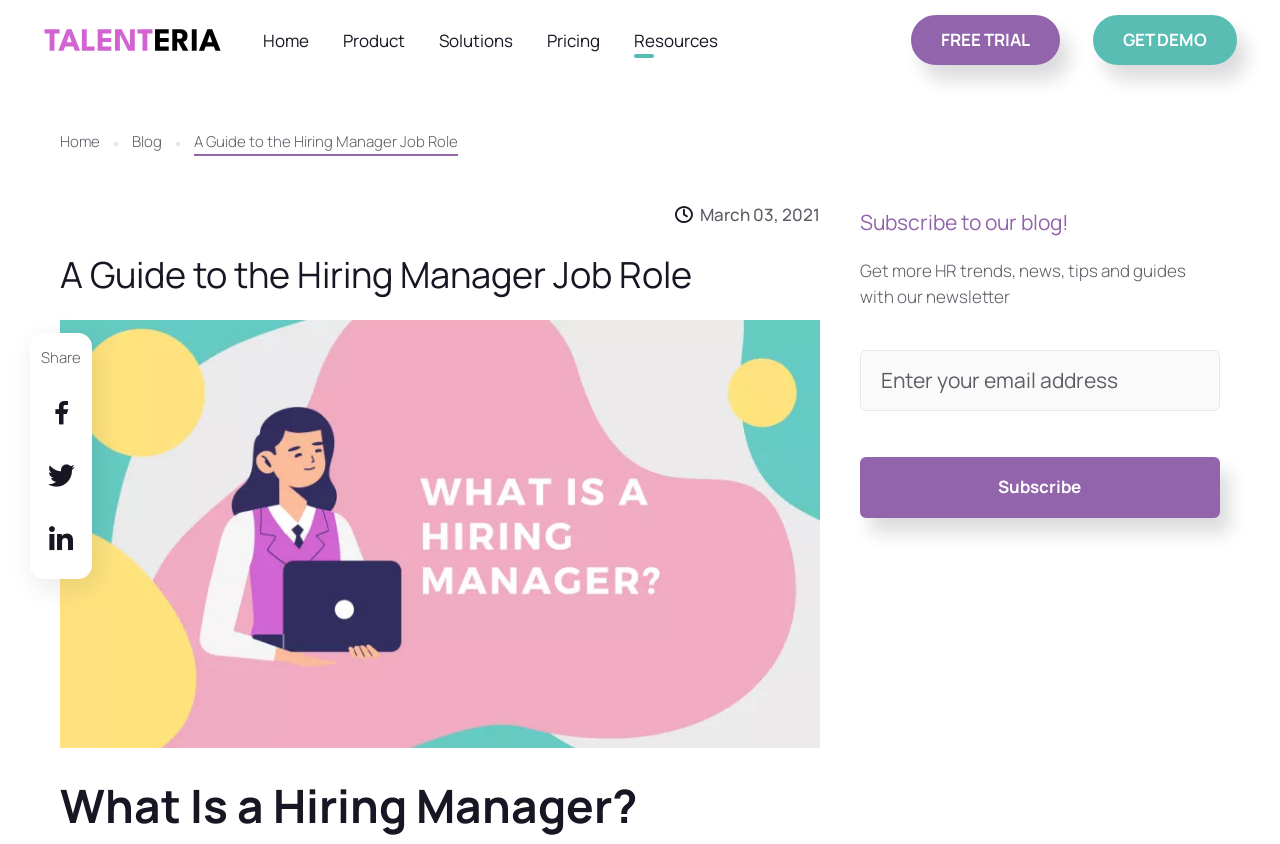Please specify the bounding box coordinates for the clickable region that will help you carry out the instruction: "Enter email address in the subscription box".

[0.672, 0.415, 0.953, 0.486]